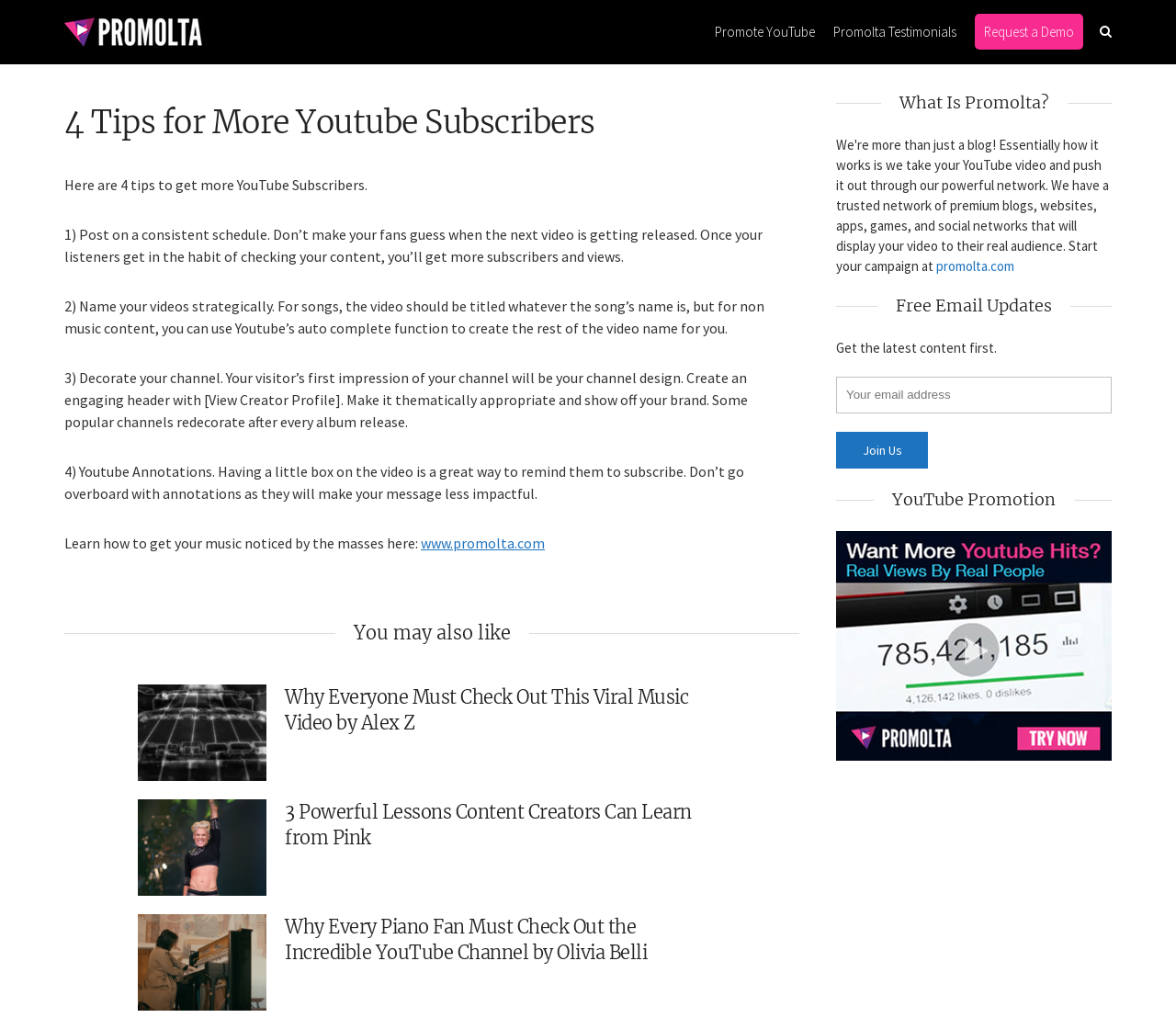Please specify the bounding box coordinates of the element that should be clicked to execute the given instruction: 'Enter your email address'. Ensure the coordinates are four float numbers between 0 and 1, expressed as [left, top, right, bottom].

[0.711, 0.366, 0.945, 0.401]